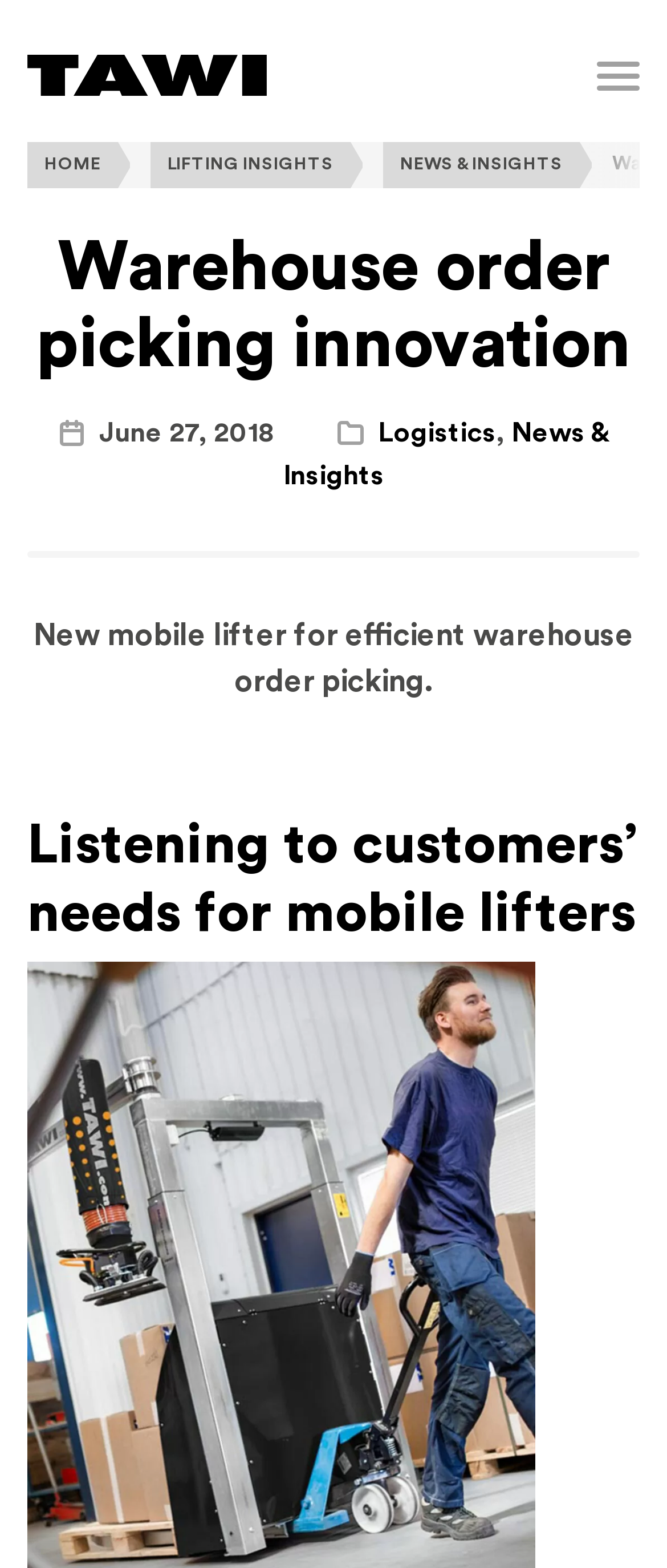What is the purpose of the mobile lifter mentioned in the webpage?
Using the visual information, answer the question in a single word or phrase.

Efficient warehouse order picking